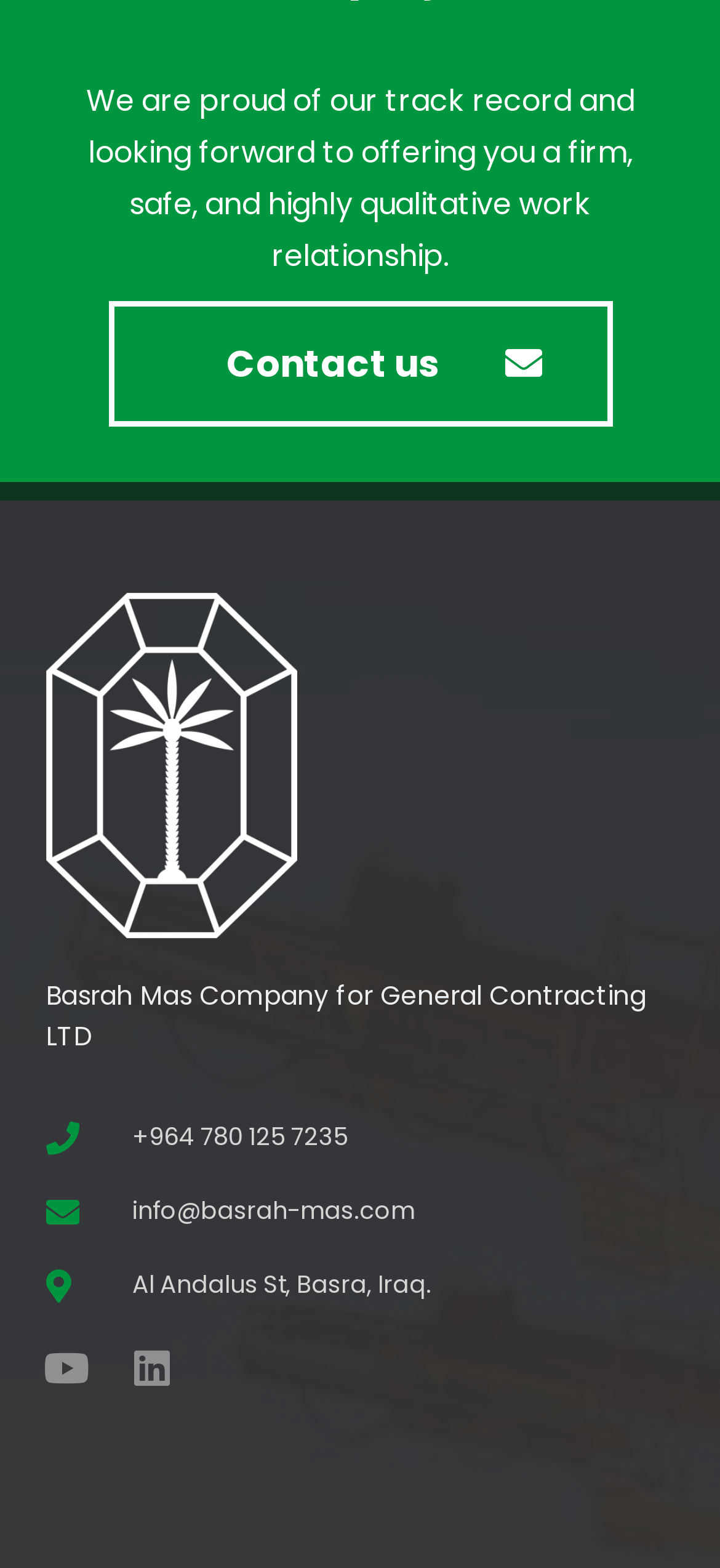From the webpage screenshot, identify the region described by +964 780 125 7235. Provide the bounding box coordinates as (top-left x, top-left y, bottom-right x, bottom-right y), with each value being a floating point number between 0 and 1.

[0.064, 0.709, 0.936, 0.742]